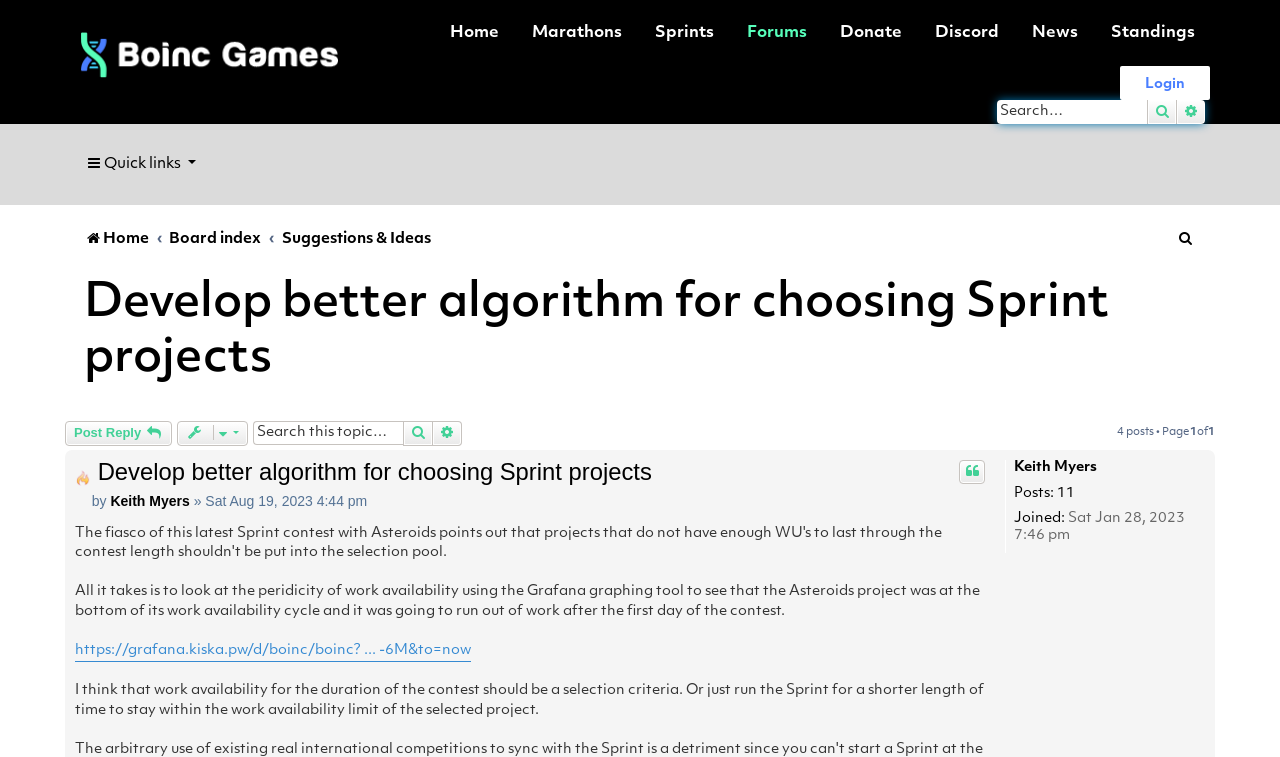What is the purpose of the search box?
Relying on the image, give a concise answer in one word or a brief phrase.

Search for keywords